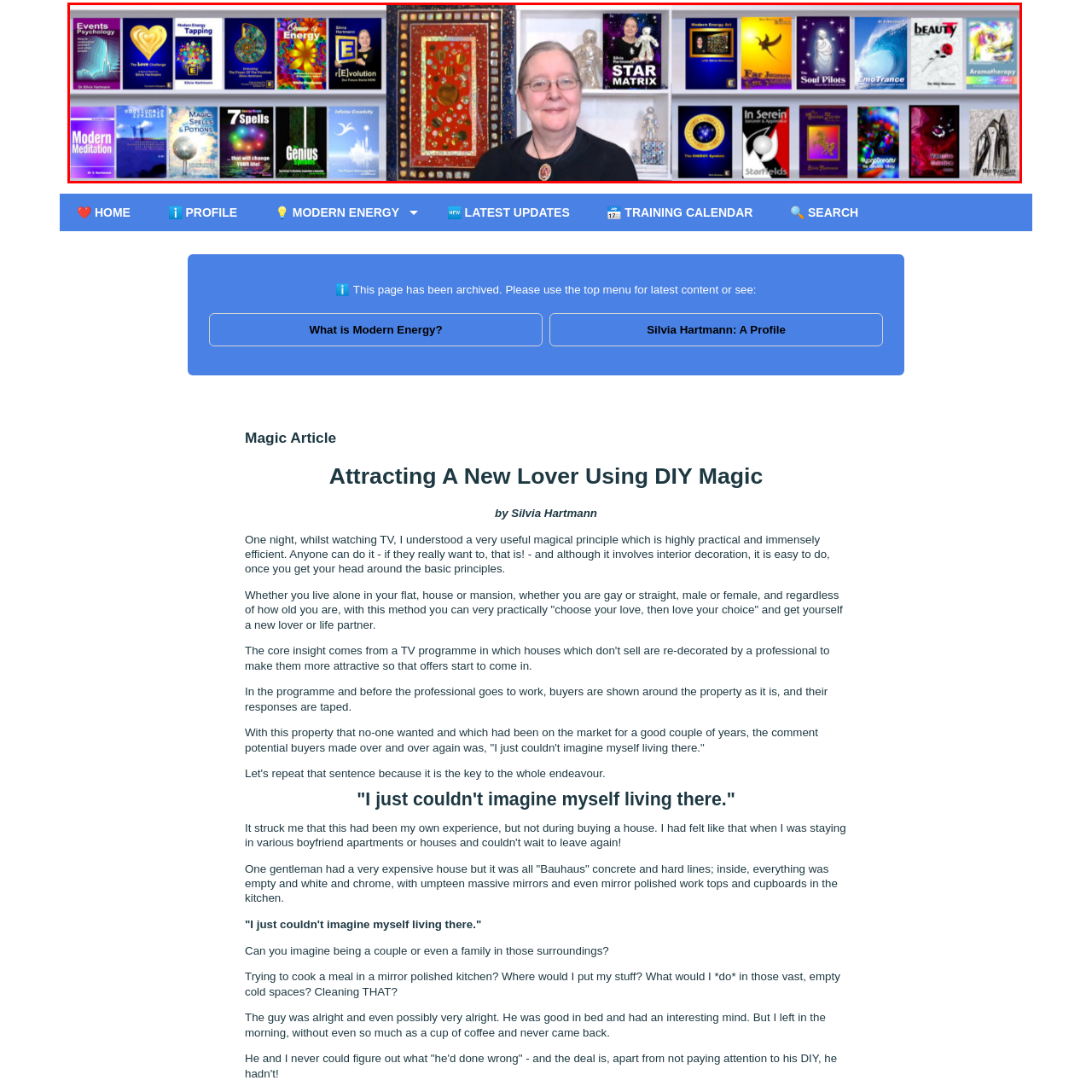What is showcased behind Silvia Hartmann?
Analyze the content within the red bounding box and offer a detailed answer to the question.

According to the caption, behind Silvia Hartmann is a 'vibrant display of her published works', which implies that the book covers are showcased behind her, illustrating her diverse contributions to various topics.